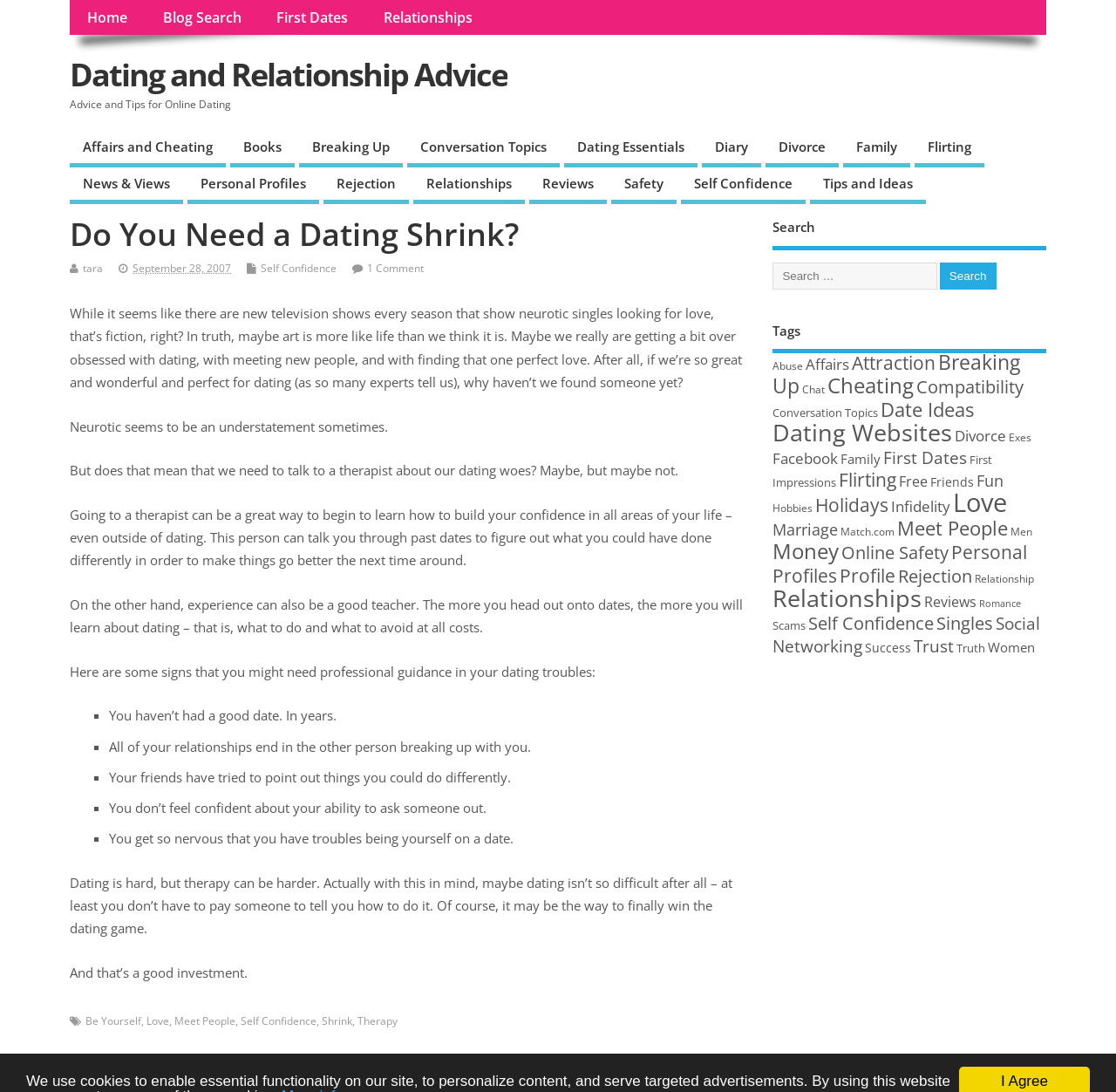What is the purpose of the search box?
Give a single word or phrase answer based on the content of the image.

To search the website